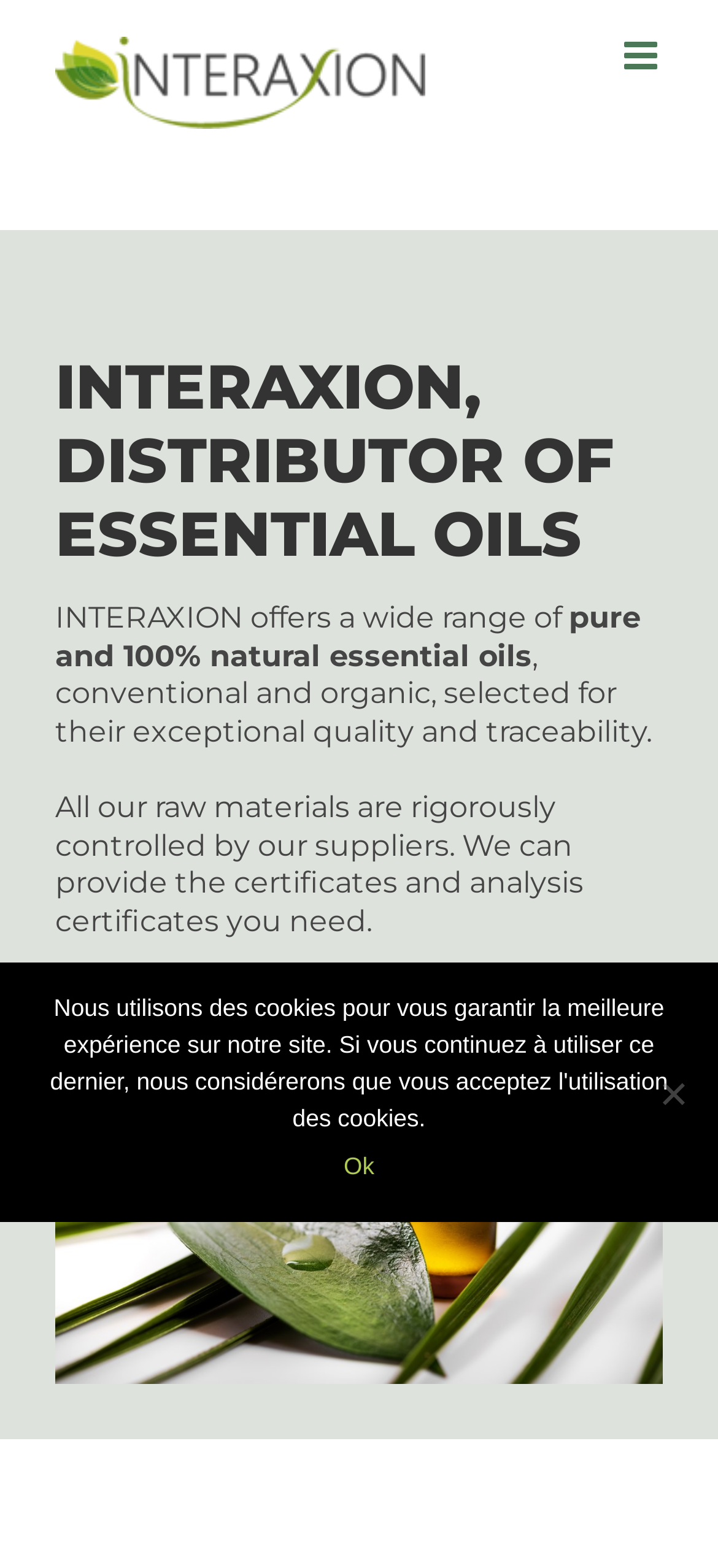Please provide the bounding box coordinates in the format (top-left x, top-left y, bottom-right x, bottom-right y). Remember, all values are floating point numbers between 0 and 1. What is the bounding box coordinate of the region described as: Ok

[0.479, 0.732, 0.521, 0.756]